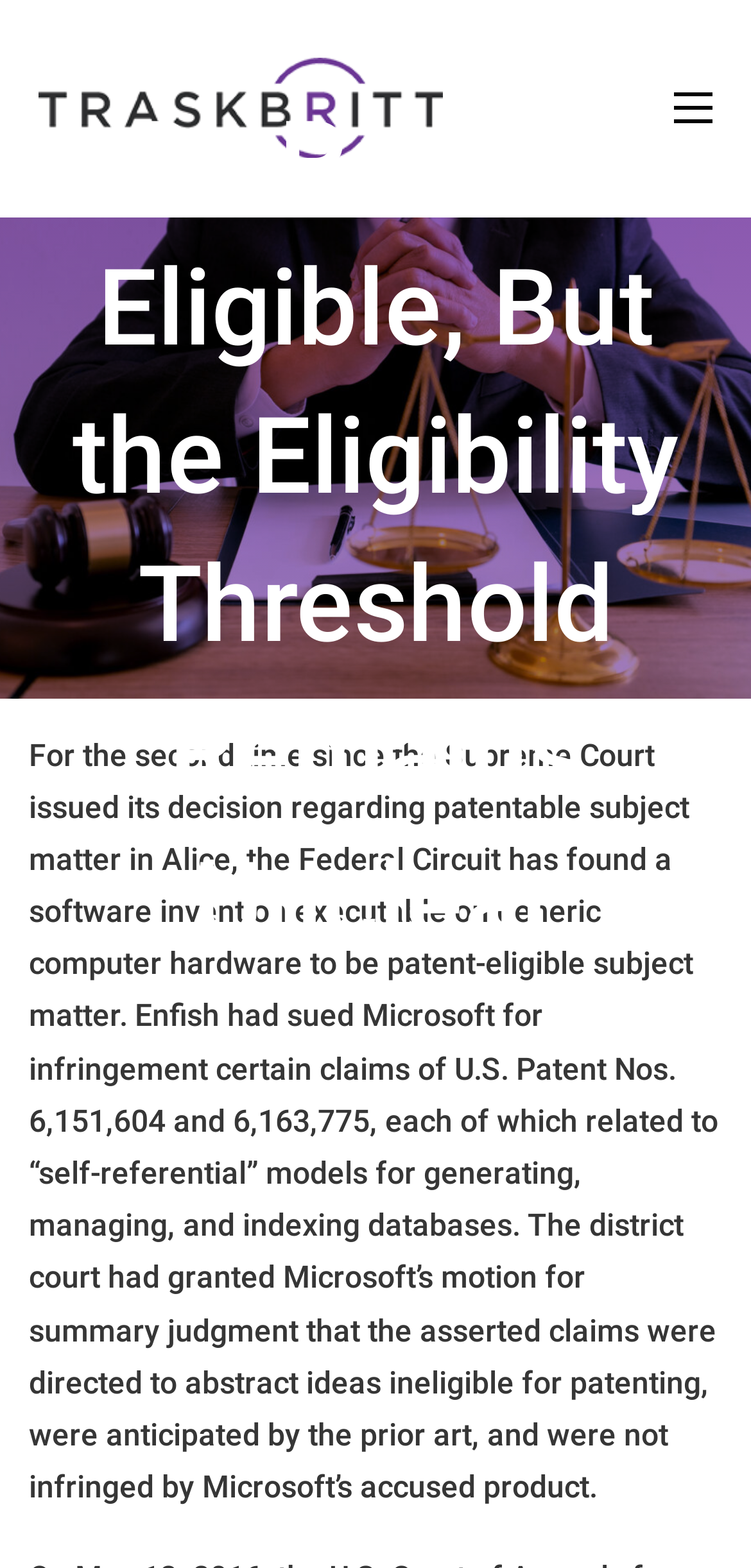Identify the bounding box coordinates for the UI element described as follows: "alt="Traskbritt"". Ensure the coordinates are four float numbers between 0 and 1, formatted as [left, top, right, bottom].

[0.051, 0.037, 0.59, 0.101]